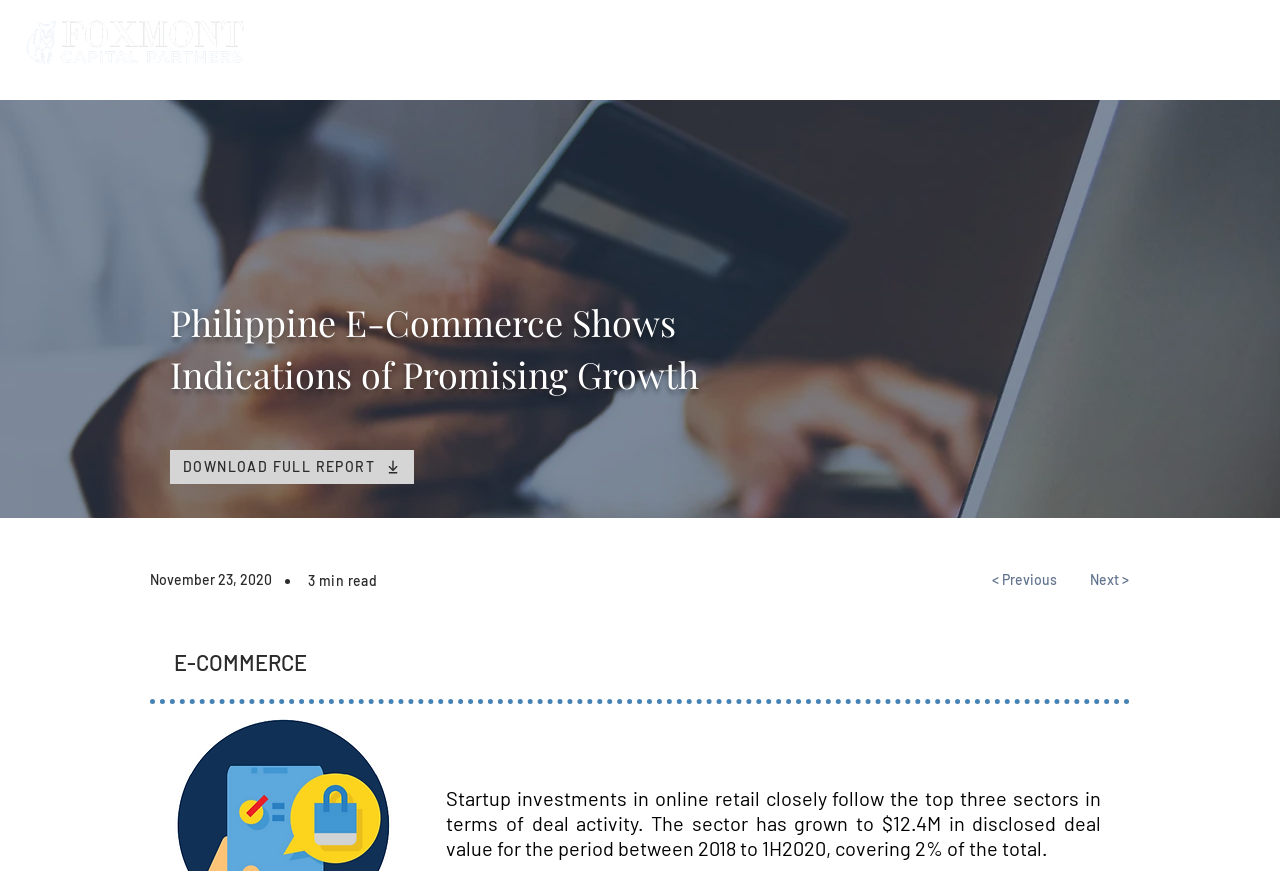Using the description "Follow on Google News", locate and provide the bounding box of the UI element.

None